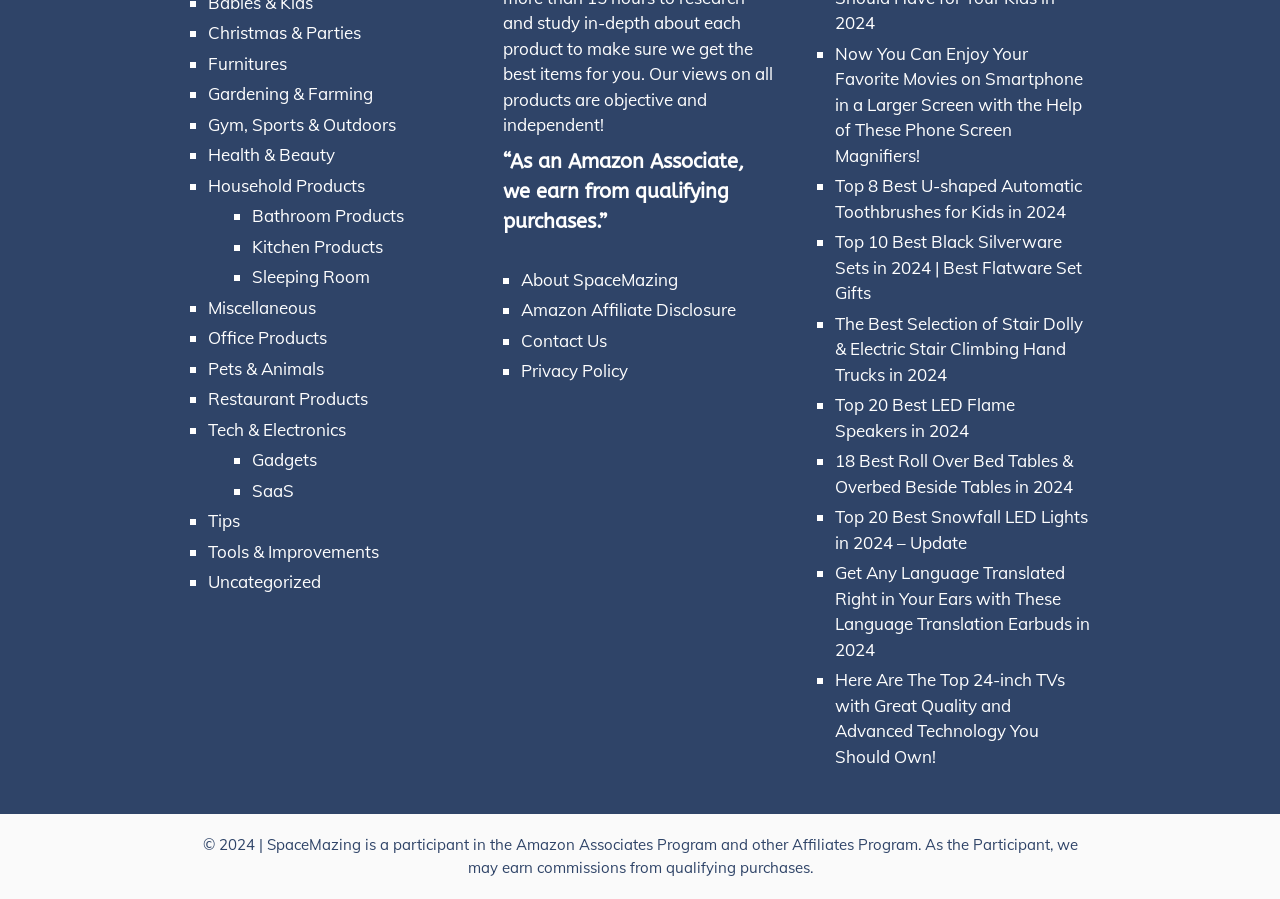Can you specify the bounding box coordinates for the region that should be clicked to fulfill this instruction: "Click on Christmas & Parties".

[0.162, 0.025, 0.282, 0.048]